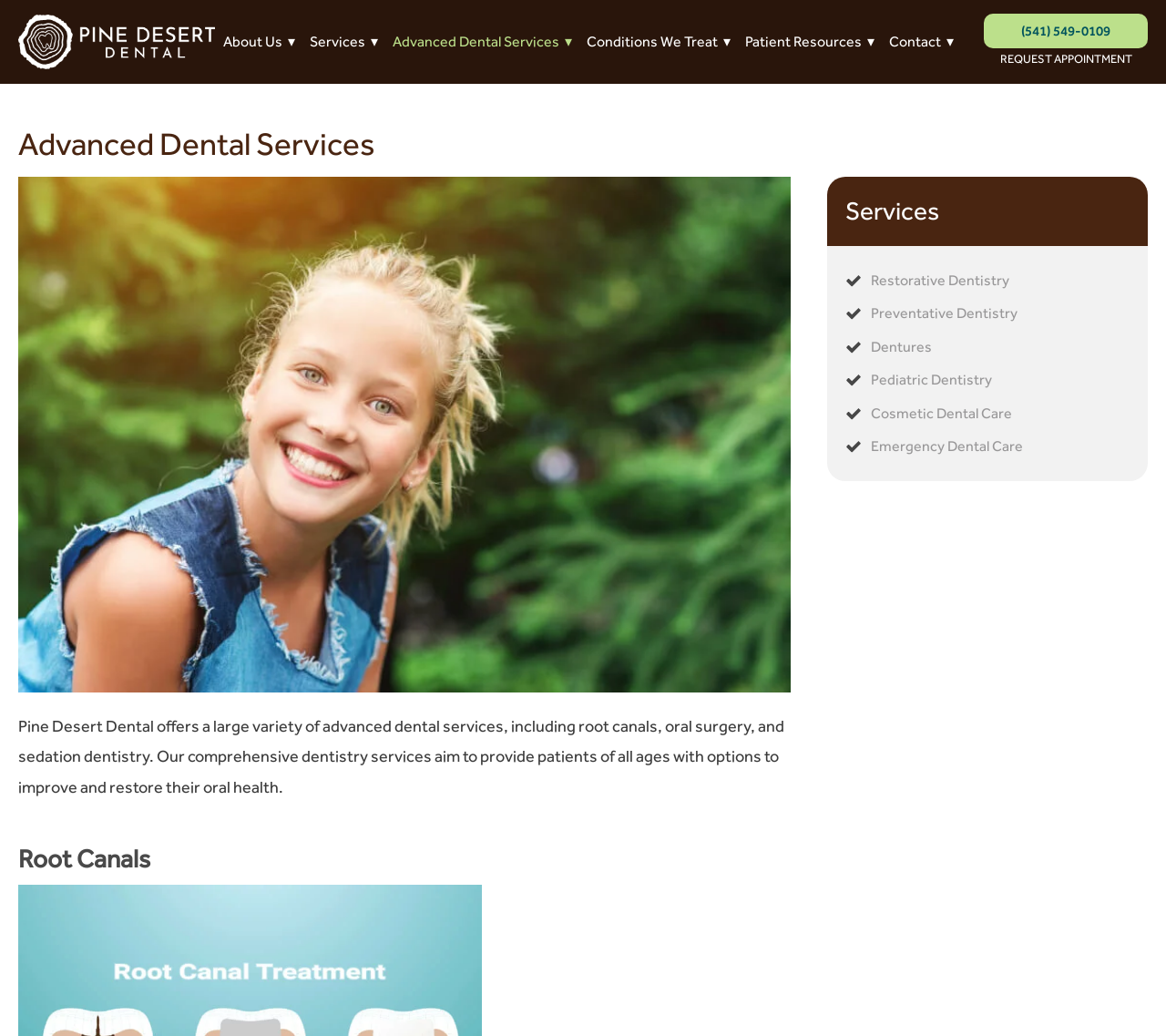How many types of dental services are listed under 'Services'?
Analyze the image and provide a thorough answer to the question.

I counted the number of links under the 'Services' heading, which are Restorative Dentistry, Preventative Dentistry, Dentures, Pediatric Dentistry, Cosmetic Dental Care, and Emergency Dental Care. There are 6 links in total.